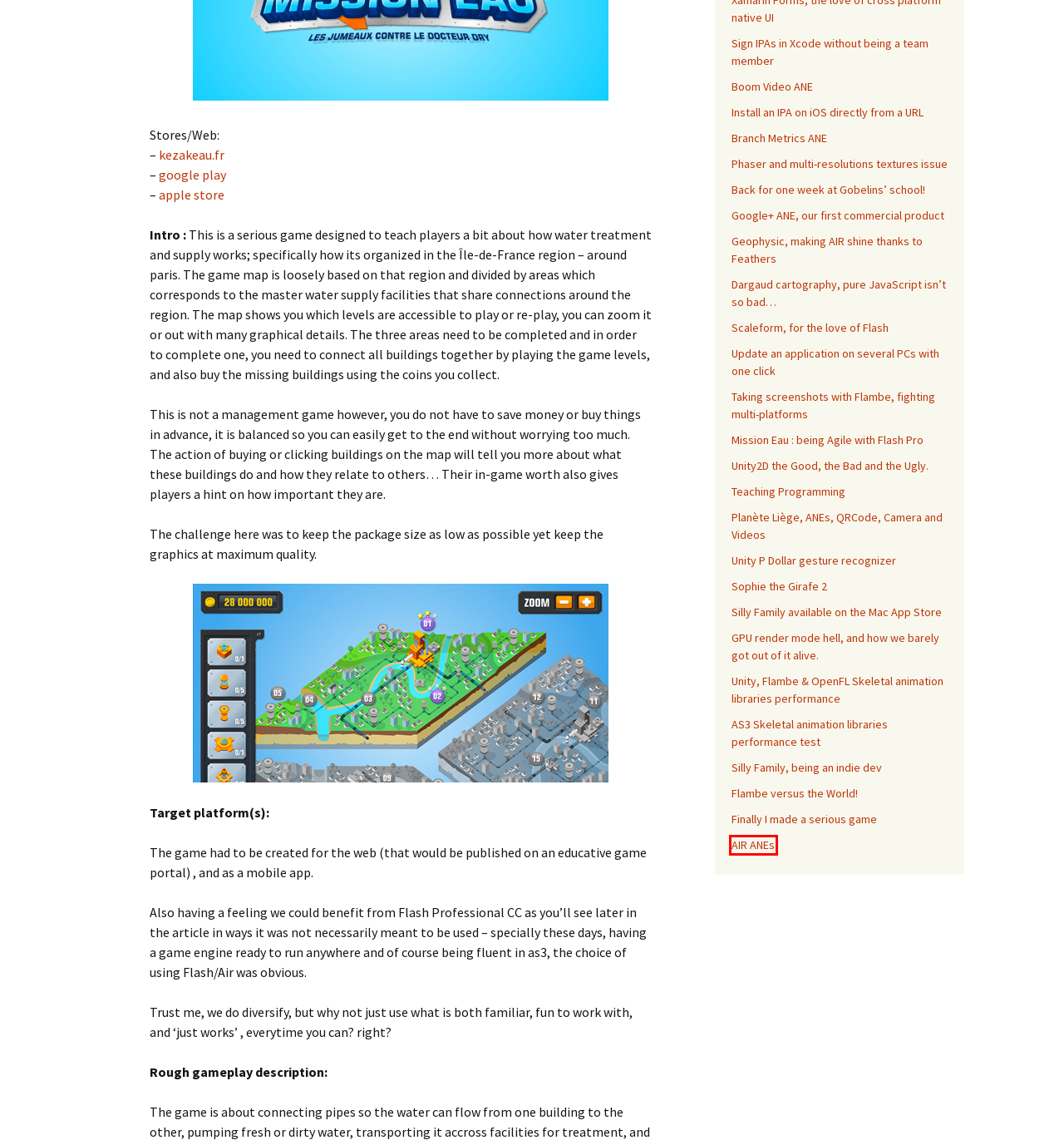Please examine the screenshot provided, which contains a red bounding box around a UI element. Select the webpage description that most accurately describes the new page displayed after clicking the highlighted element. Here are the candidates:
A. Planète Liège, ANEs, QRCode, Camera and Videos | Aymeric Lamboley
B. Geophysic, making AIR shine thanks to Feathers | Aymeric Lamboley
C. AIR ANEs | Aymeric Lamboley
D. Teaching Programming | Aymeric Lamboley
E. Unity P Dollar gesture recognizer | Aymeric Lamboley
F. Sign IPAs in Xcode without being a team member | Aymeric Lamboley
G. Google+ ANE, our first commercial product | Aymeric Lamboley
H. GPU render mode hell, and how we barely got out of it alive. | Aymeric Lamboley

C